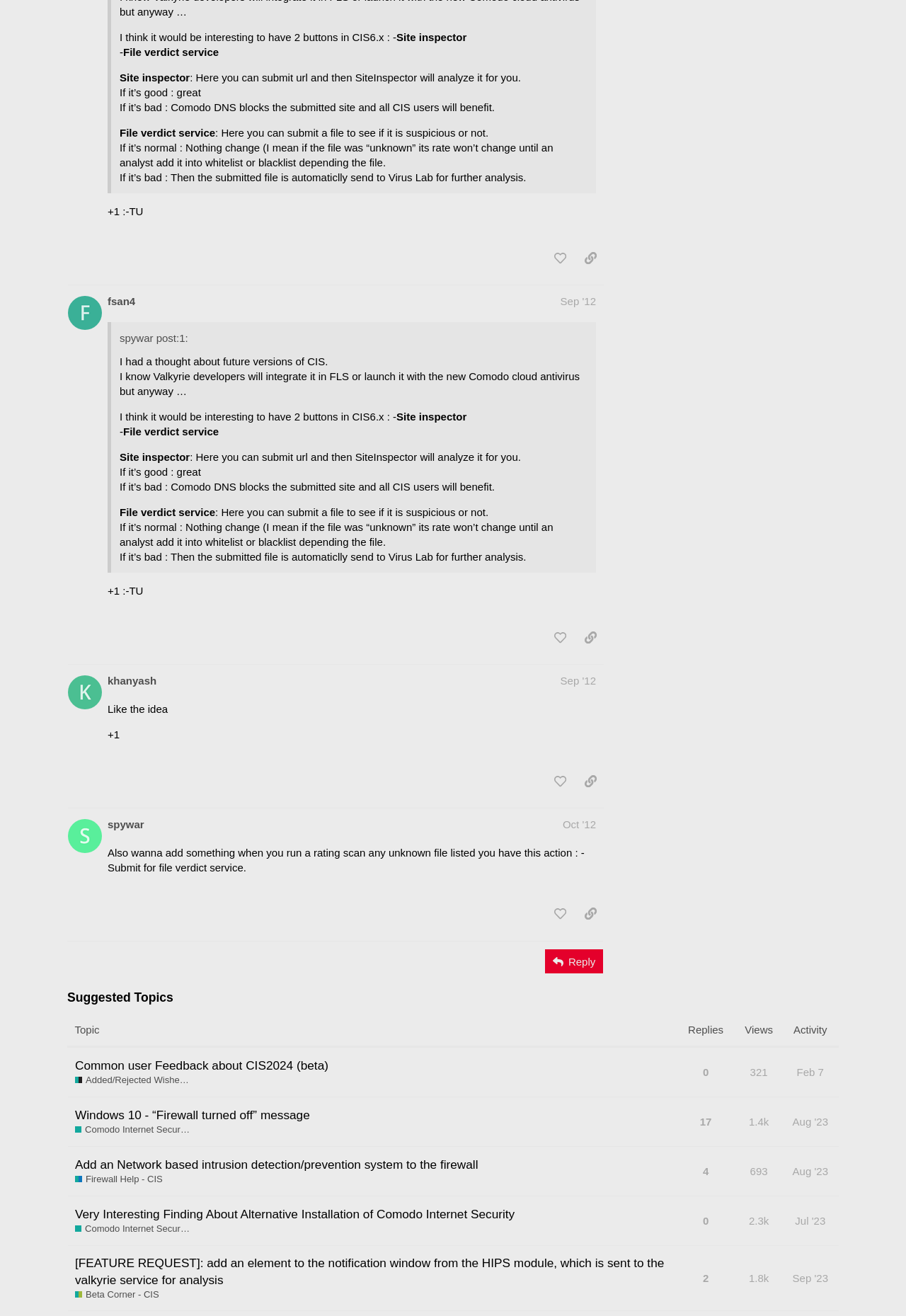Who wrote the post on Sep 30, 2012?
With the help of the image, please provide a detailed response to the question.

The post on Sep 30, 2012 was written by fsan4, as indicated by the link 'fsan4' next to the date.